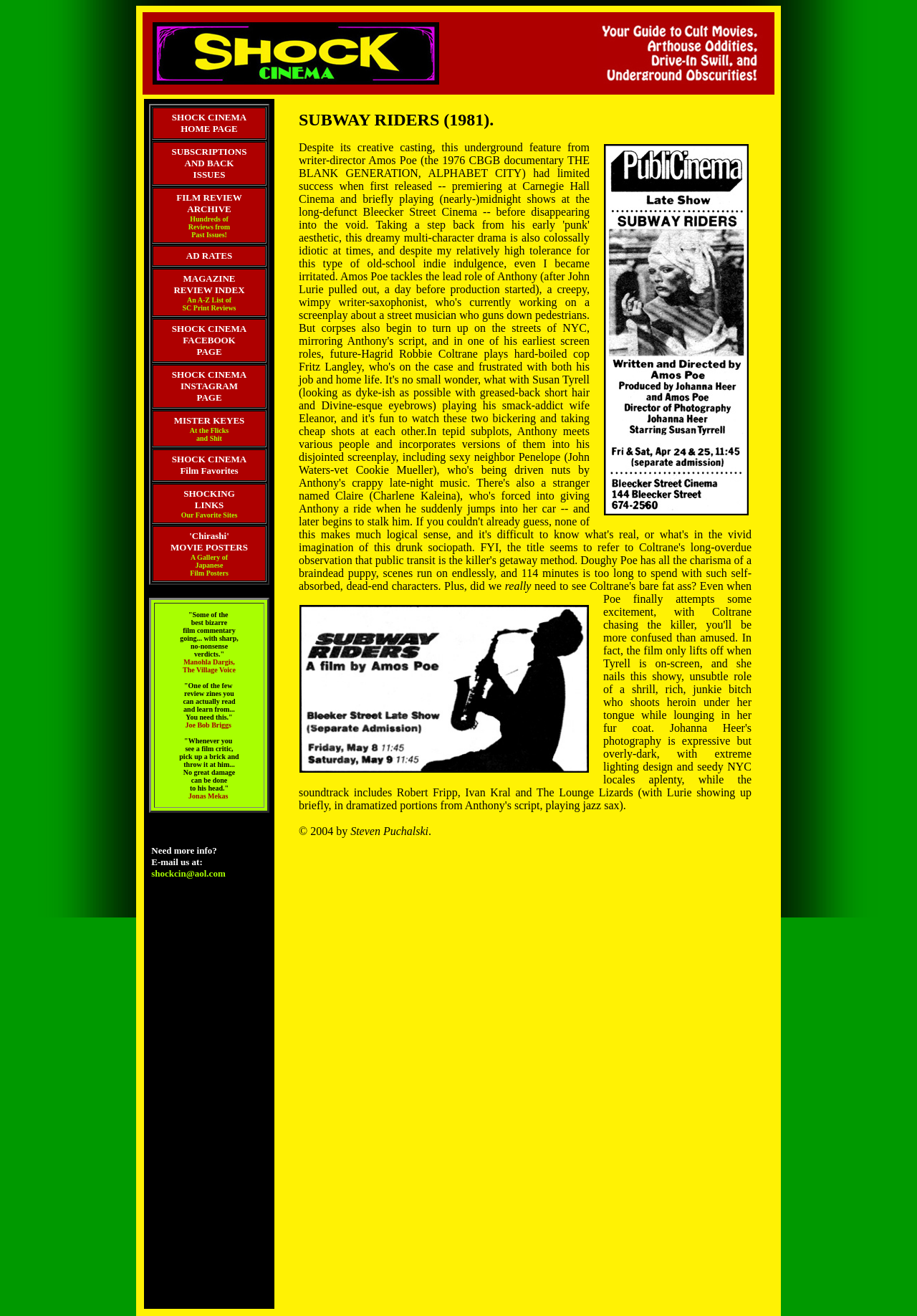Please provide the bounding box coordinates for the UI element as described: "AD RATES". The coordinates must be four floats between 0 and 1, represented as [left, top, right, bottom].

[0.167, 0.187, 0.289, 0.202]